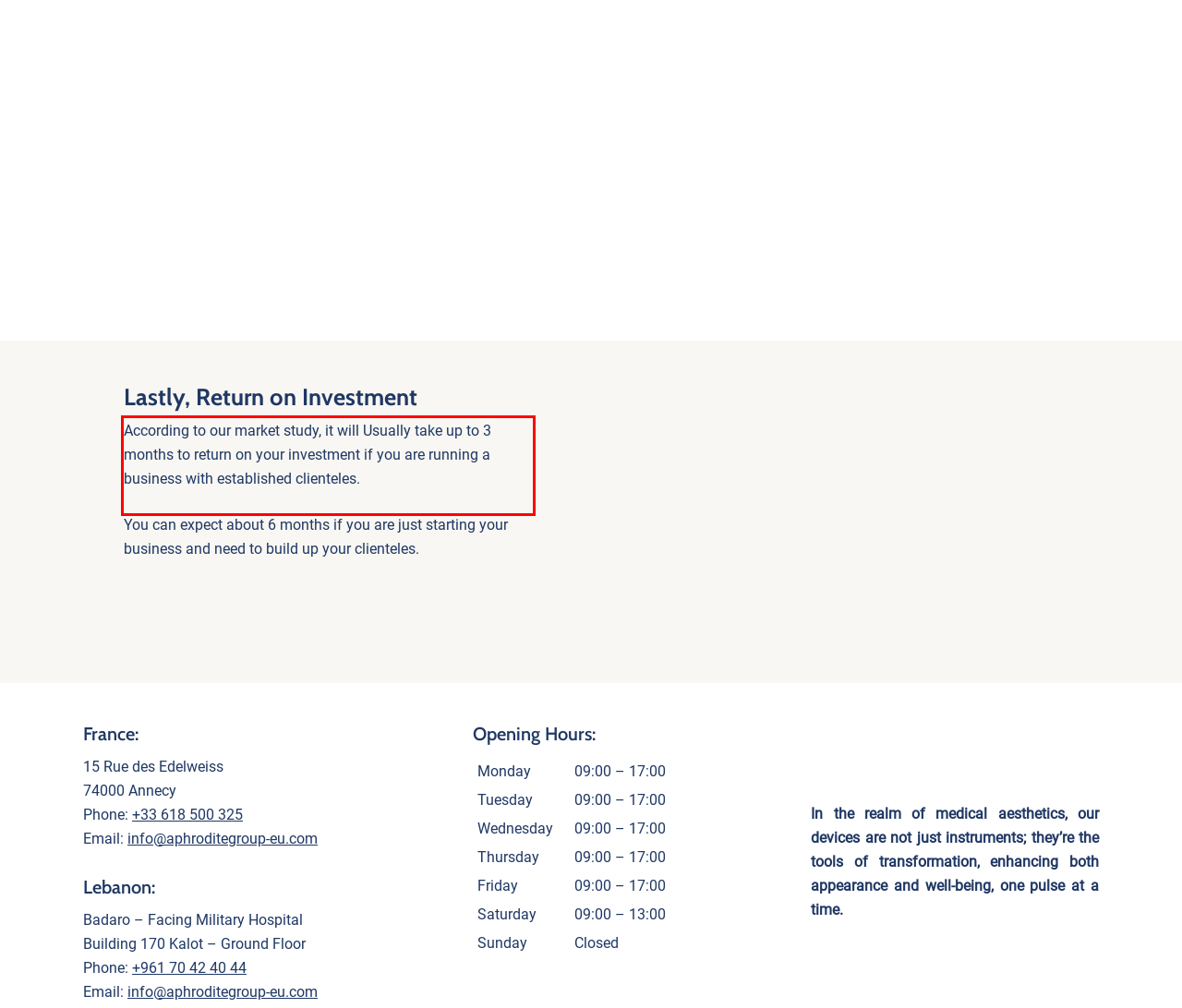You are given a screenshot of a webpage with a UI element highlighted by a red bounding box. Please perform OCR on the text content within this red bounding box.

According to our market study, it will Usually take up to 3 months to return on your investment if you are running a business with established clienteles.